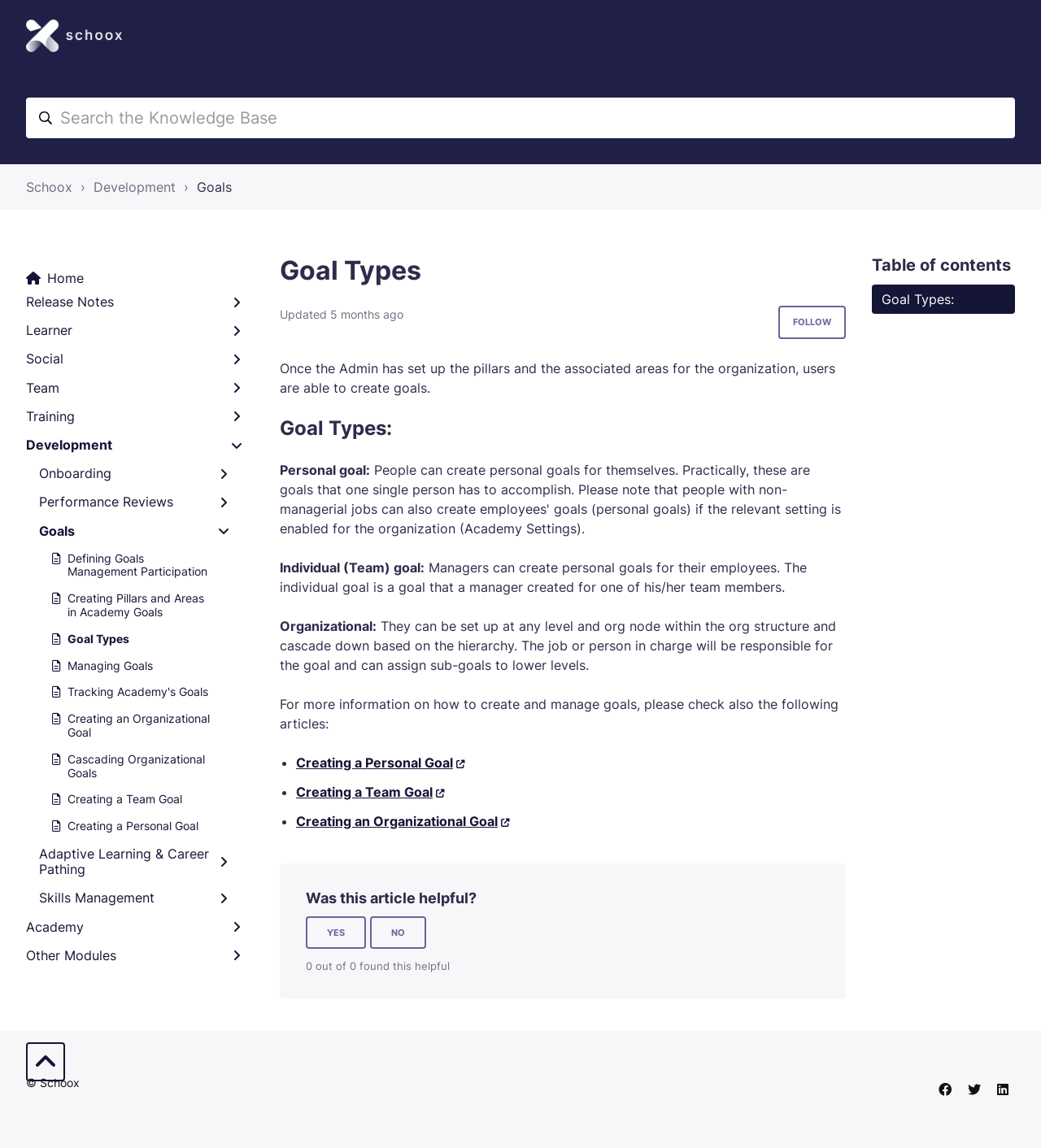Please specify the bounding box coordinates of the region to click in order to perform the following instruction: "Return to top".

[0.025, 0.908, 0.062, 0.942]